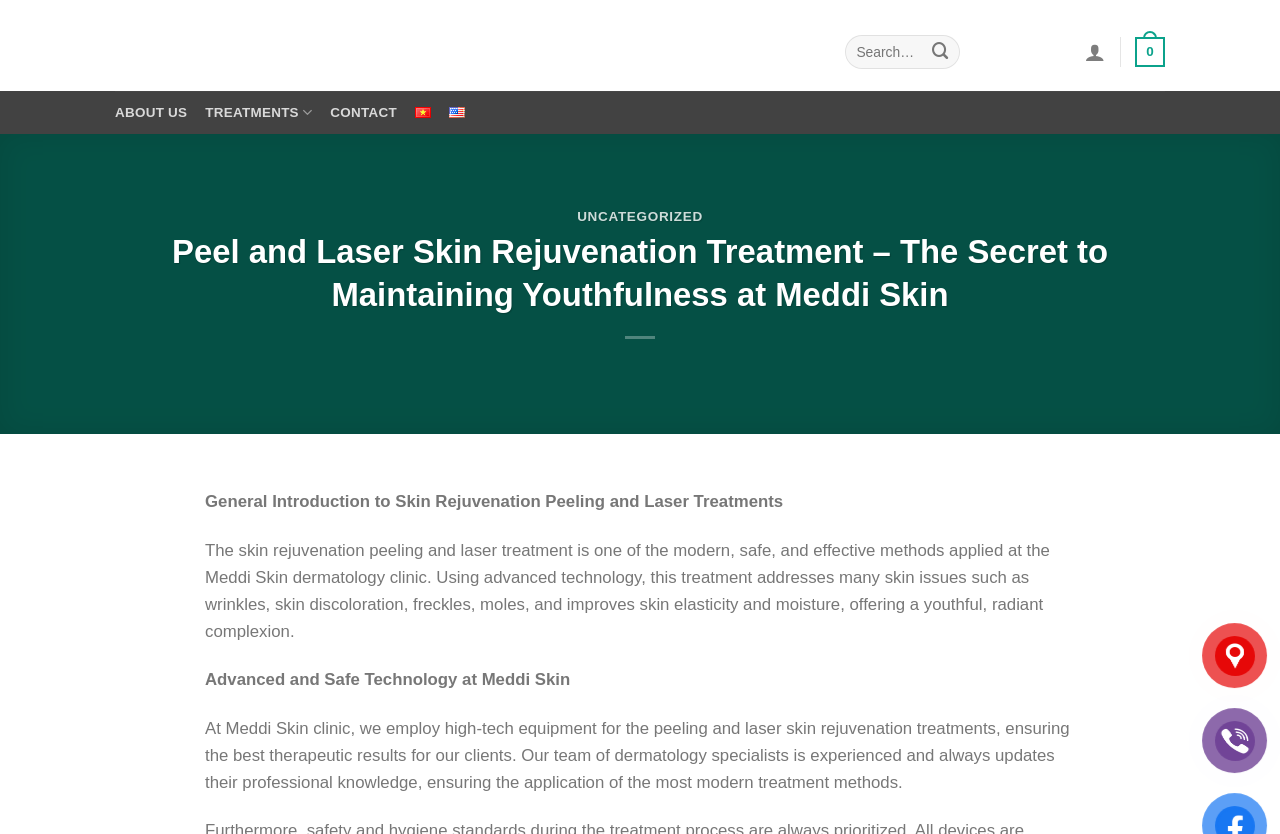Identify the bounding box coordinates of the section that should be clicked to achieve the task described: "Click on the 'HOME' link".

None